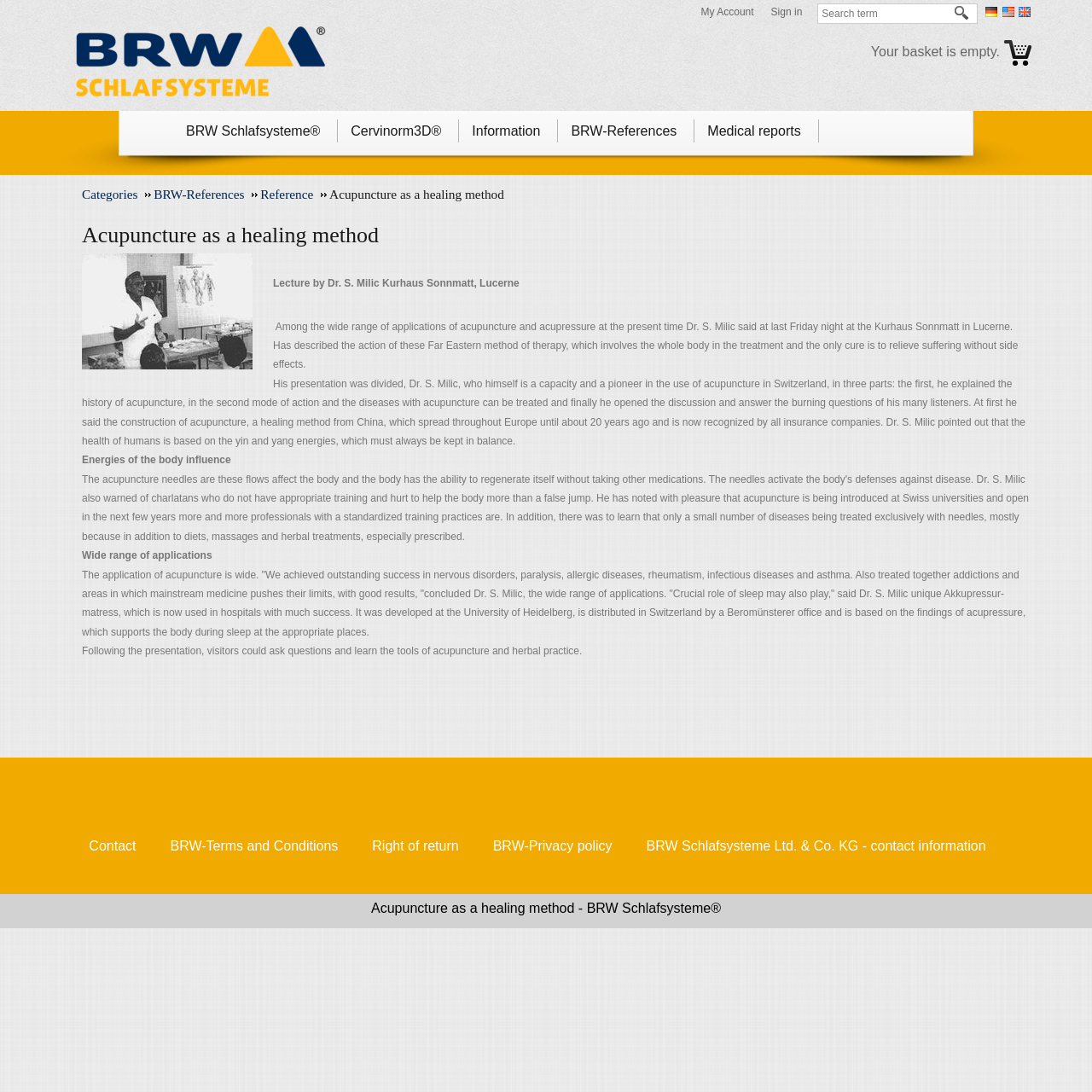Specify the bounding box coordinates of the area to click in order to execute this command: 'View the table of riparian regeneration vegetation density'. The coordinates should consist of four float numbers ranging from 0 to 1, and should be formatted as [left, top, right, bottom].

None